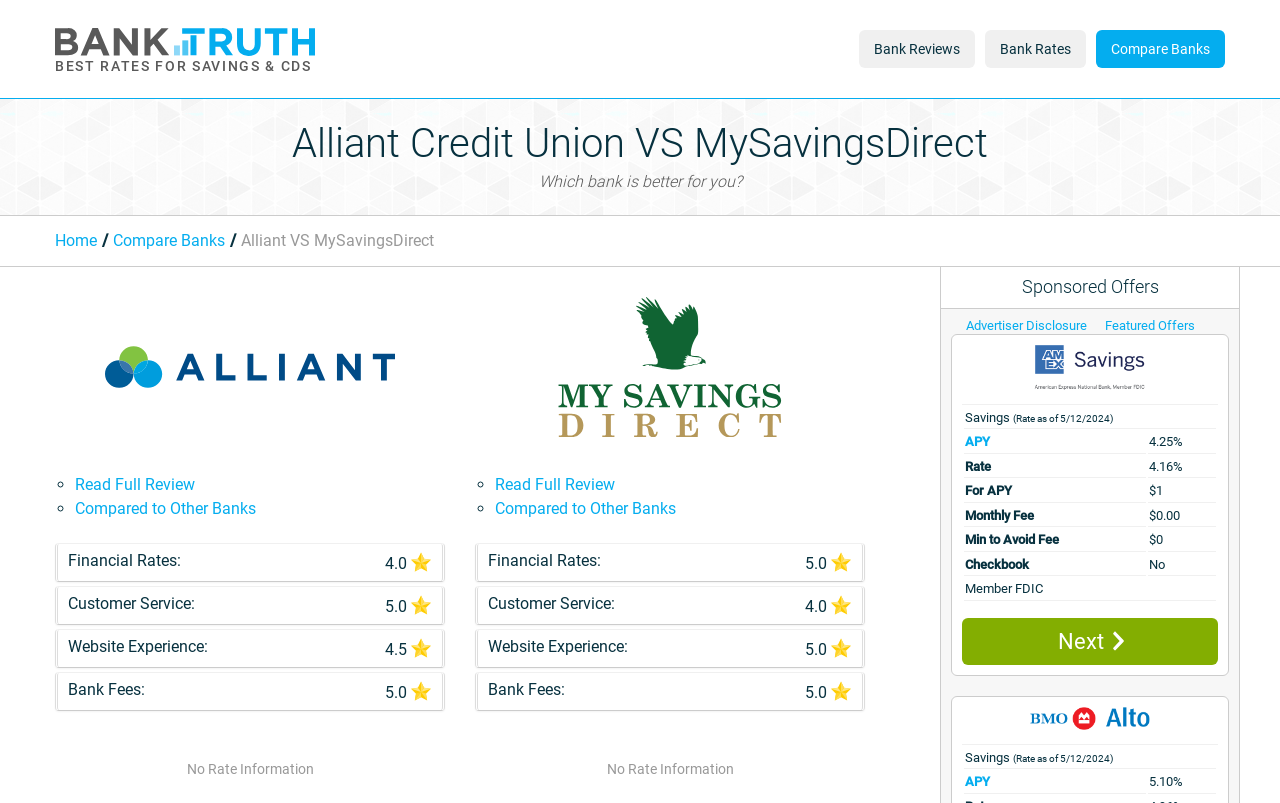Describe all the significant parts and information present on the webpage.

The webpage is a comparison tool for banks, specifically Alliant Credit Union and MySavingsDirect. At the top, there is a logo and a navigation menu with links to "Bank Reviews", "Bank Rates", and "Compare Banks". Below the navigation menu, there are two headings: "Alliant Credit Union VS MySavingsDirect" and "Which bank is better for you?".

On the left side of the page, there are two sections, one for Alliant Credit Union and one for MySavingsDirect. Each section has a logo, a link to "Read Full Review", and a link to "Compared to Other Banks". Below these links, there are ratings for Financial Rates, Customer Service, Website Experience, and Bank Fees, each with a score out of 5.0 and a star icon.

On the right side of the page, there is a section titled "Sponsored Offers" with a heading and a table comparing rates and features of different banks, including American Express and BMO Alto. The table has columns for APY, Rate, For APY, Monthly Fee, Min to Avoid Fee, Checkbook, and Member FDIC. There is also a link to "Next >" at the bottom of the table.

Throughout the page, there are various images, including logos, star icons, and a "Next >" arrow. The overall layout is organized and easy to navigate, with clear headings and concise text.